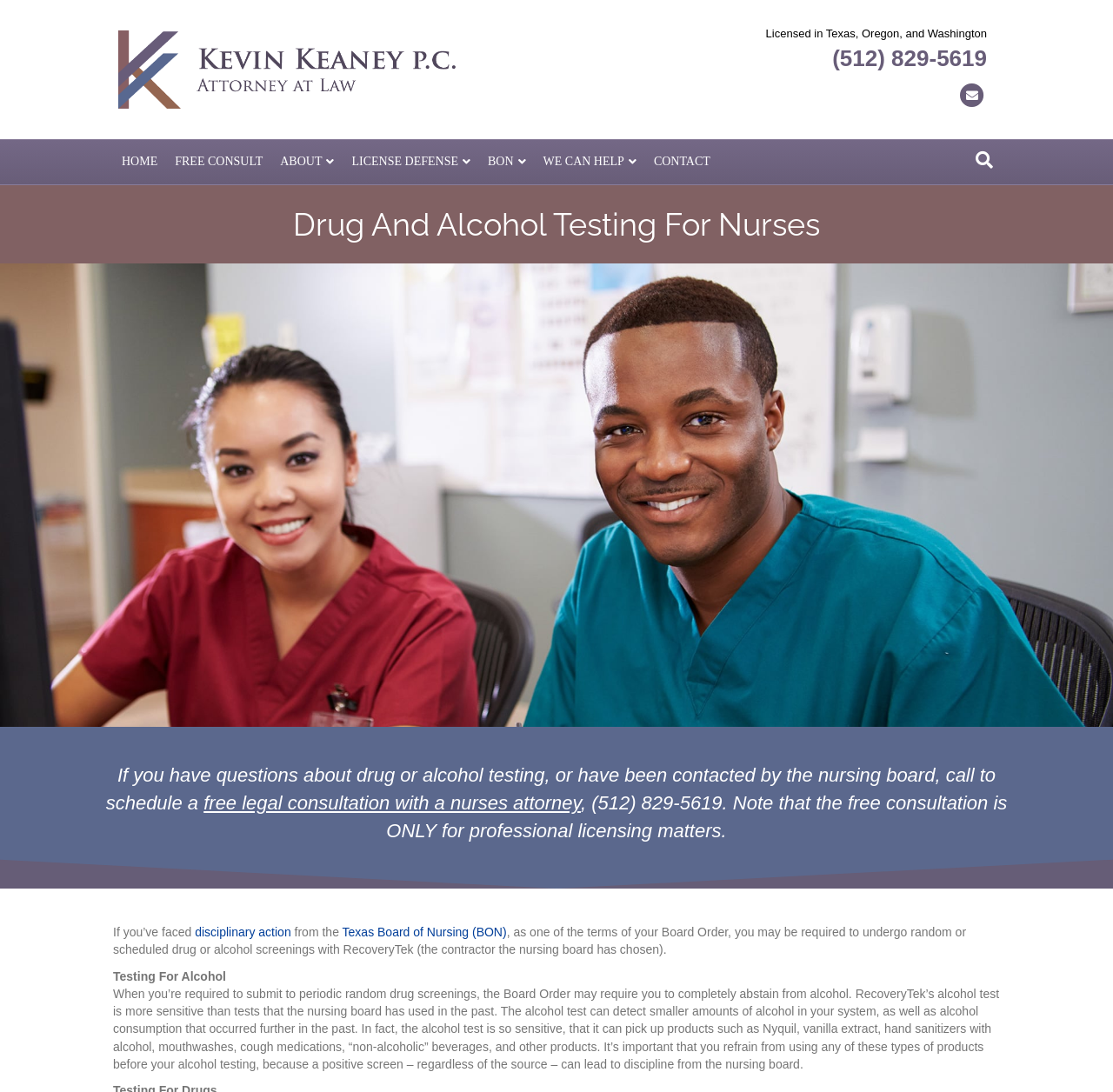Determine the bounding box coordinates for the area that should be clicked to carry out the following instruction: "Click the 'HOME' link".

[0.102, 0.128, 0.149, 0.168]